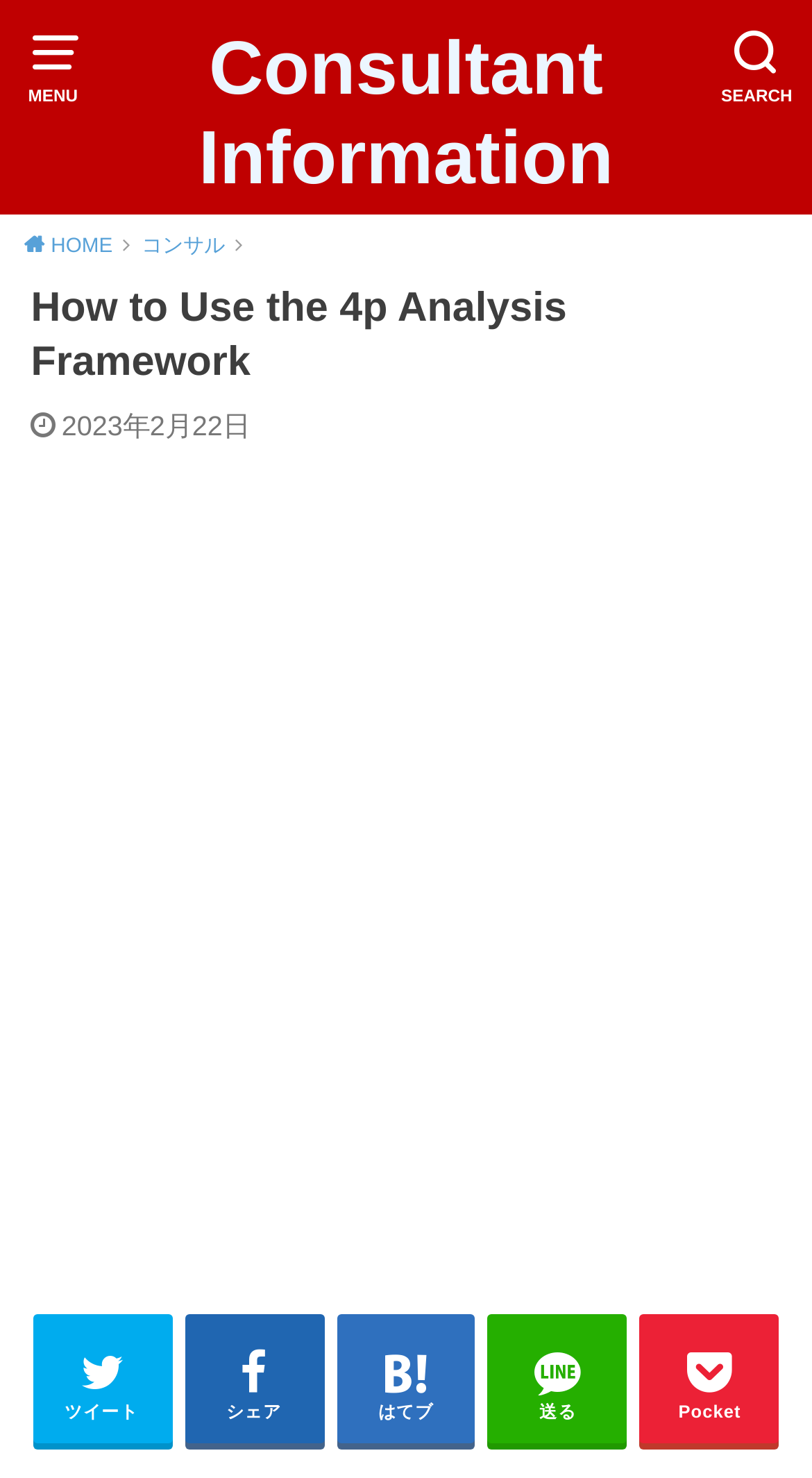Explain the webpage in detail, including its primary components.

The webpage is about "How to Use the 4p Analysis Framework" and appears to be a consultant information page. At the top left corner, there is a menu icon with the text "MENU". Next to it, on the top right corner, is a search box with a placeholder text "キーワードを入力" (which means "Enter keywords" in Japanese) and a "SEARCH" button.

Below the search box, there are three links: "Consultant Information", "HOME", and "コンサル" (which means "Consultant" in Japanese). The "Consultant Information" link is centered at the top, while the "HOME" and "コンサル" links are positioned on the left and right sides, respectively.

The main content of the page is headed by a title "How to Use the 4p Analysis Framework" and has a publication date of "2023年2月22日" (February 22, 2023). There is a figure or image below the title, which takes up most of the page's width.

At the bottom of the page, there are five social media sharing links: "ツイート" (Tweet), "シェア" (Share), "はてブ" (Hatena Bookmark), "送る" (Send), and "Pocket". These links are aligned horizontally and positioned at the bottom of the page.